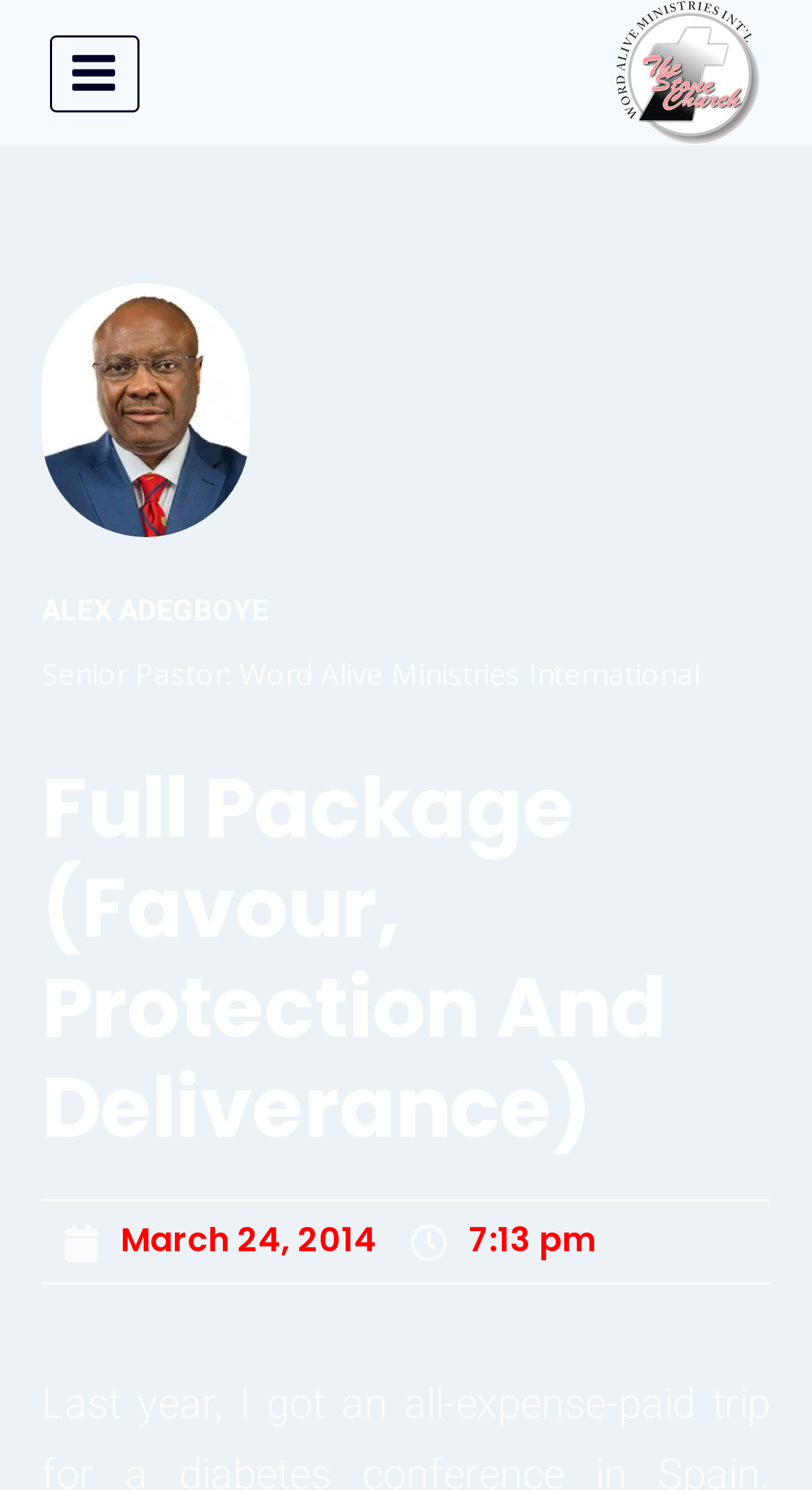Identify the bounding box coordinates for the UI element described as follows: alt="Word Alive Ministries International". Use the format (top-left x, top-left y, bottom-right x, bottom-right y) and ensure all values are floating point numbers between 0 and 1.

[0.759, 0.0, 0.938, 0.098]